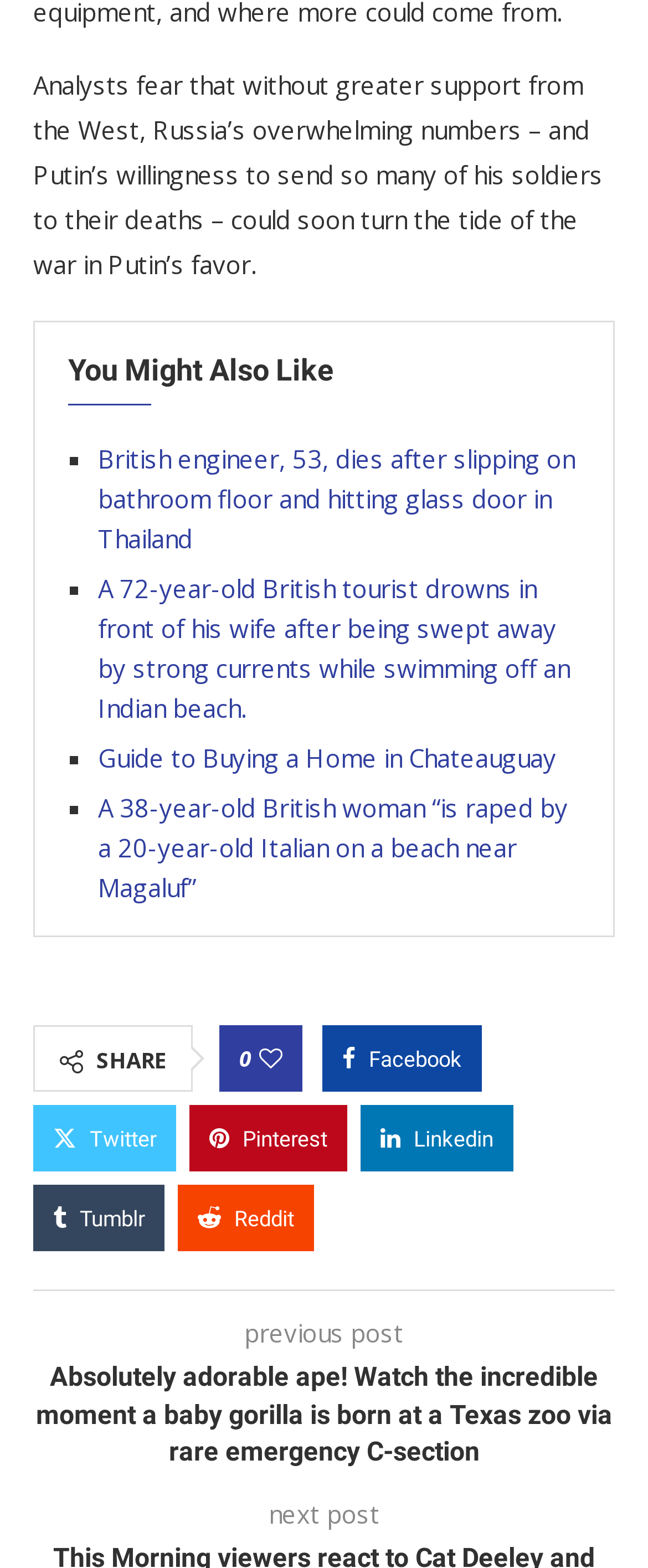Find the bounding box coordinates for the UI element that matches this description: "Linkedin".

[0.556, 0.705, 0.792, 0.747]